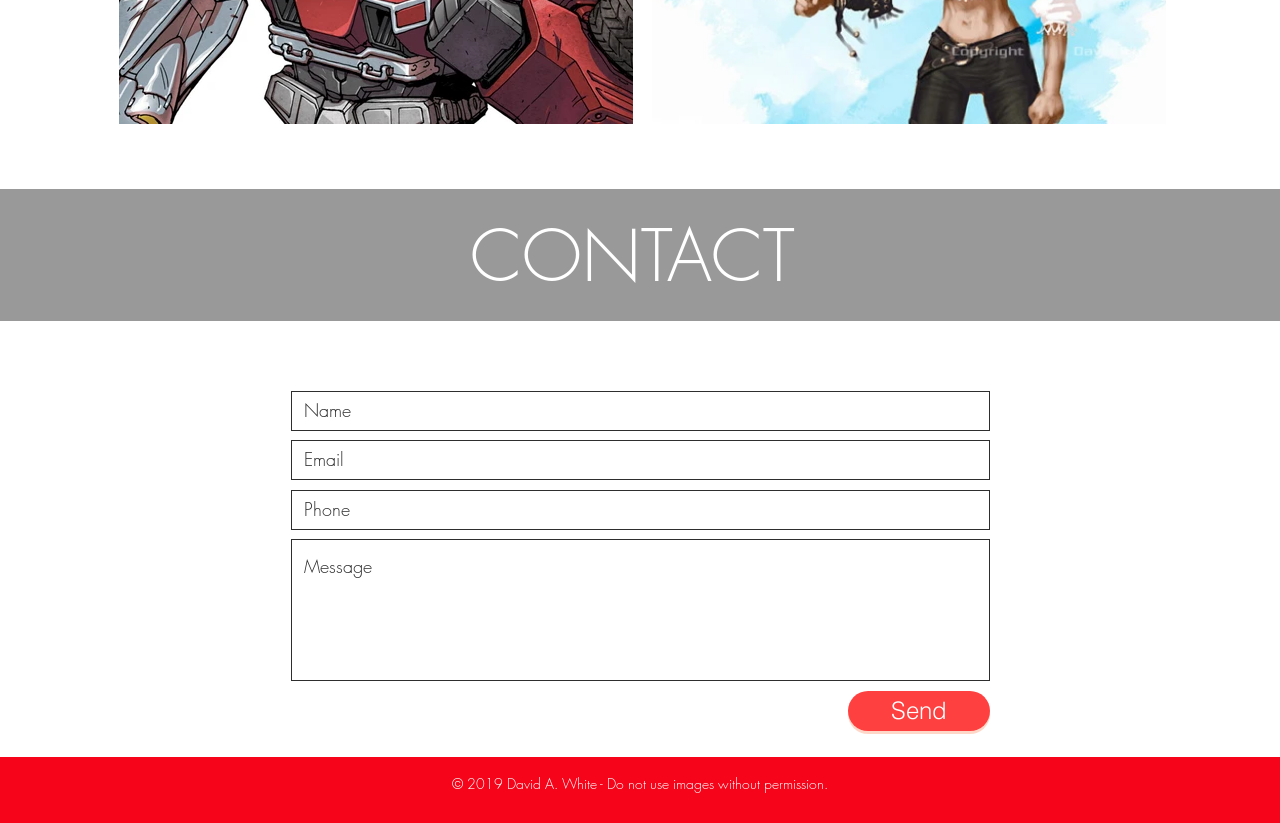What is the purpose of the textboxes?
Look at the image and respond with a one-word or short-phrase answer.

To input contact information